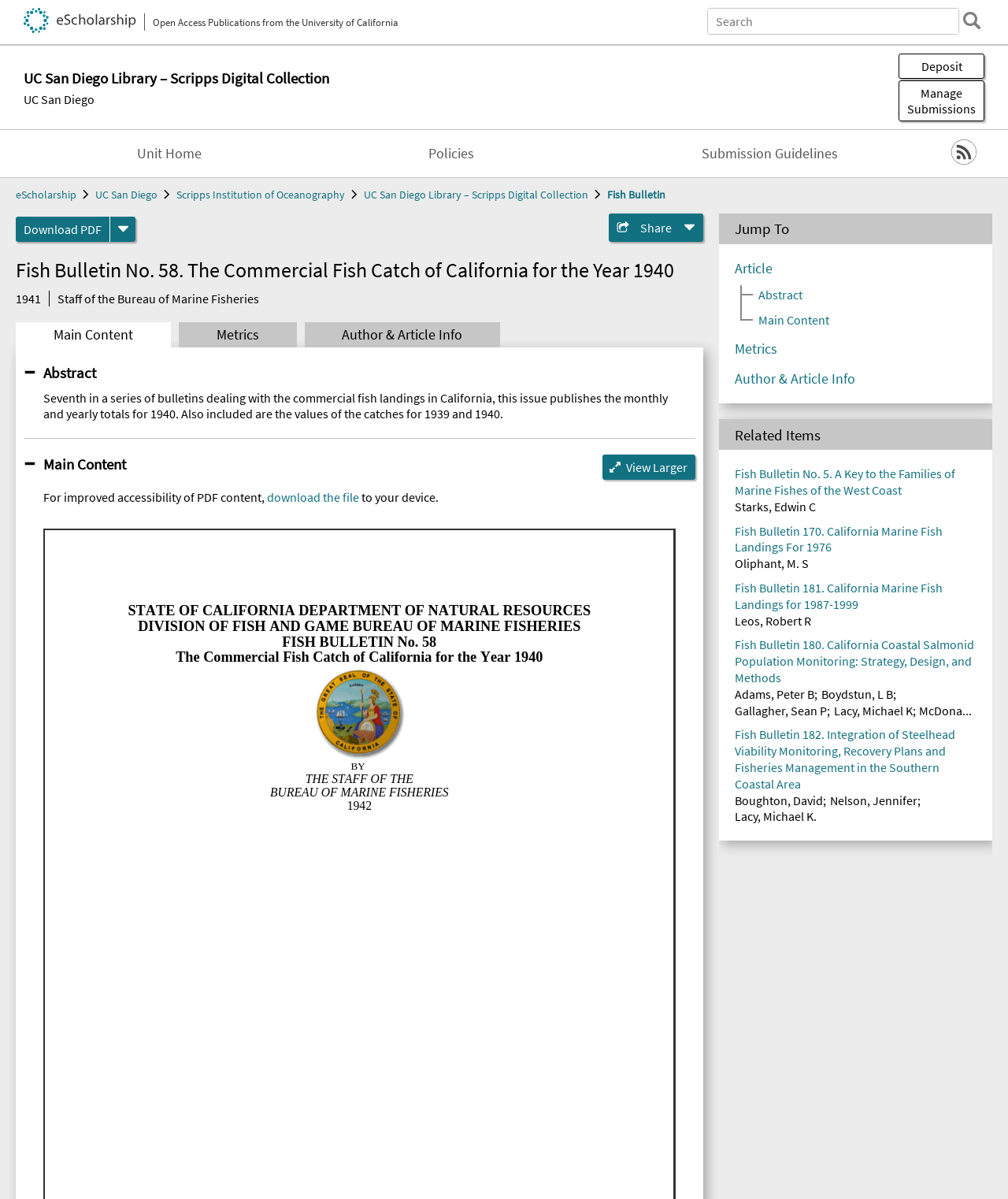Please identify the bounding box coordinates of the element's region that should be clicked to execute the following instruction: "Download PDF". The bounding box coordinates must be four float numbers between 0 and 1, i.e., [left, top, right, bottom].

[0.016, 0.18, 0.109, 0.201]